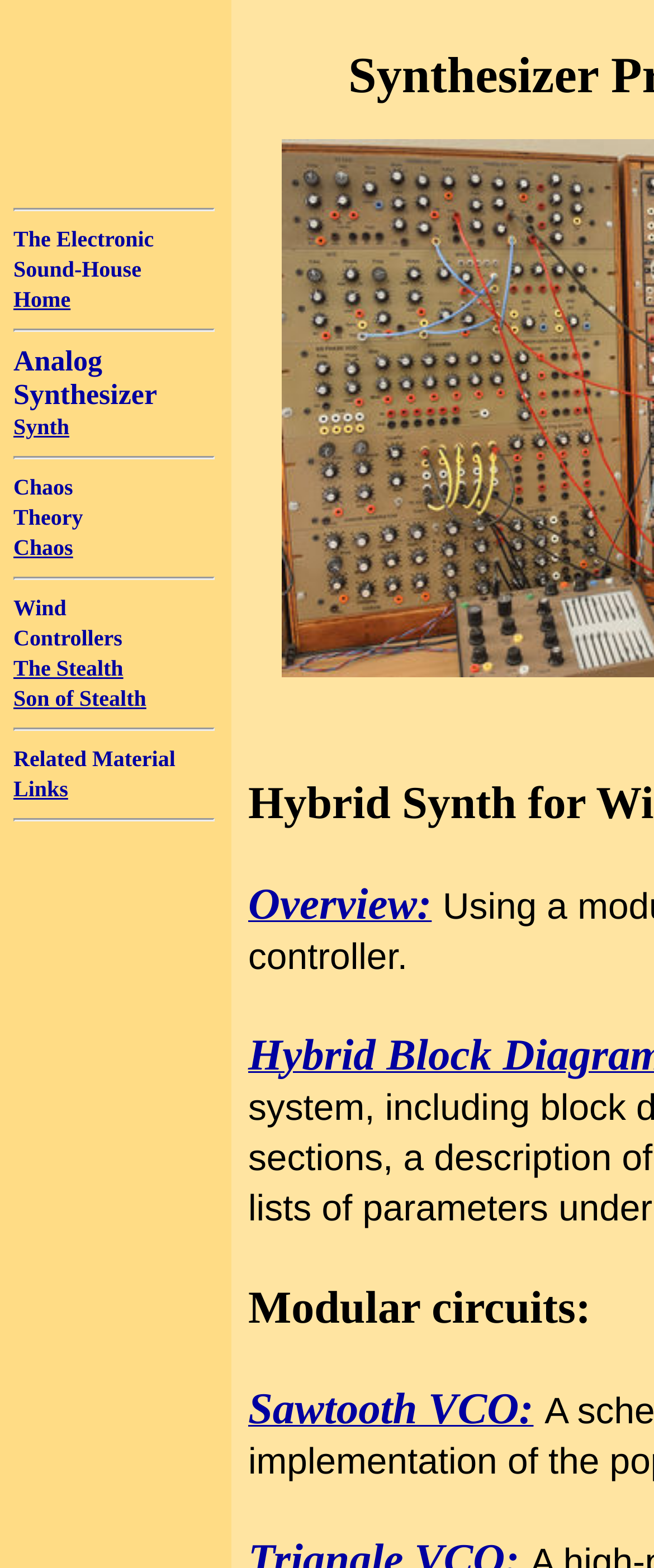Kindly determine the bounding box coordinates for the clickable area to achieve the given instruction: "read about sawtooth VCO".

[0.379, 0.894, 0.816, 0.912]